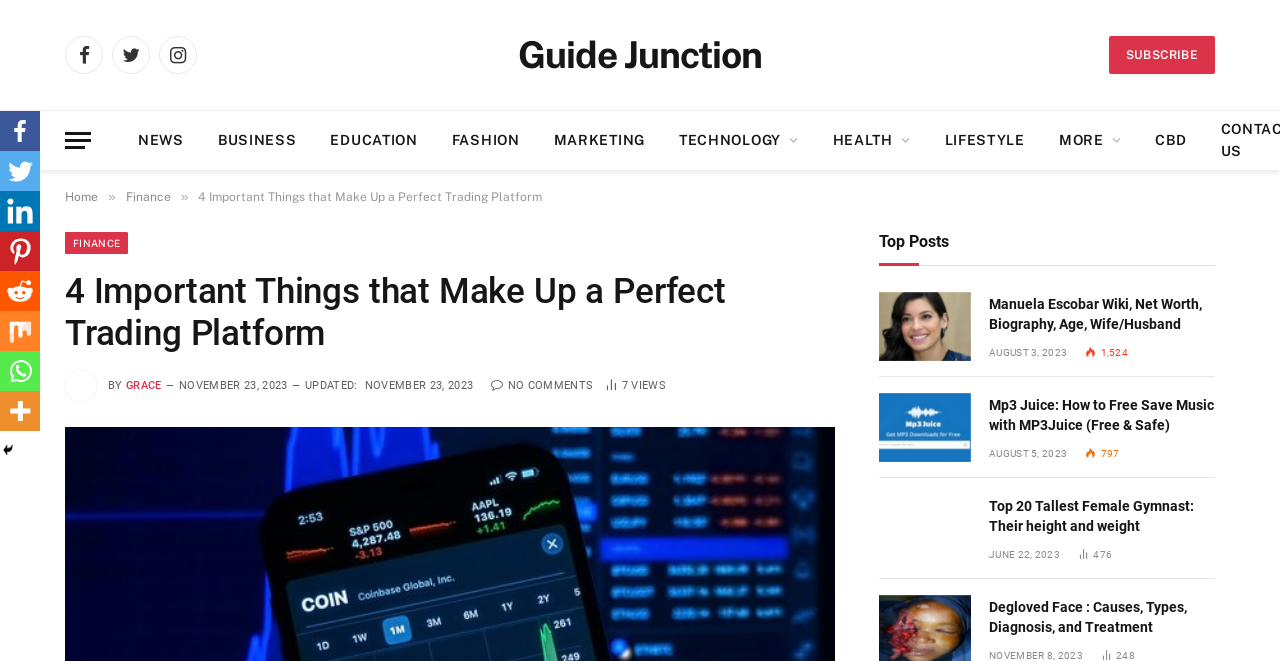Could you determine the bounding box coordinates of the clickable element to complete the instruction: "Click on the More link"? Provide the coordinates as four float numbers between 0 and 1, i.e., [left, top, right, bottom].

[0.0, 0.592, 0.031, 0.652]